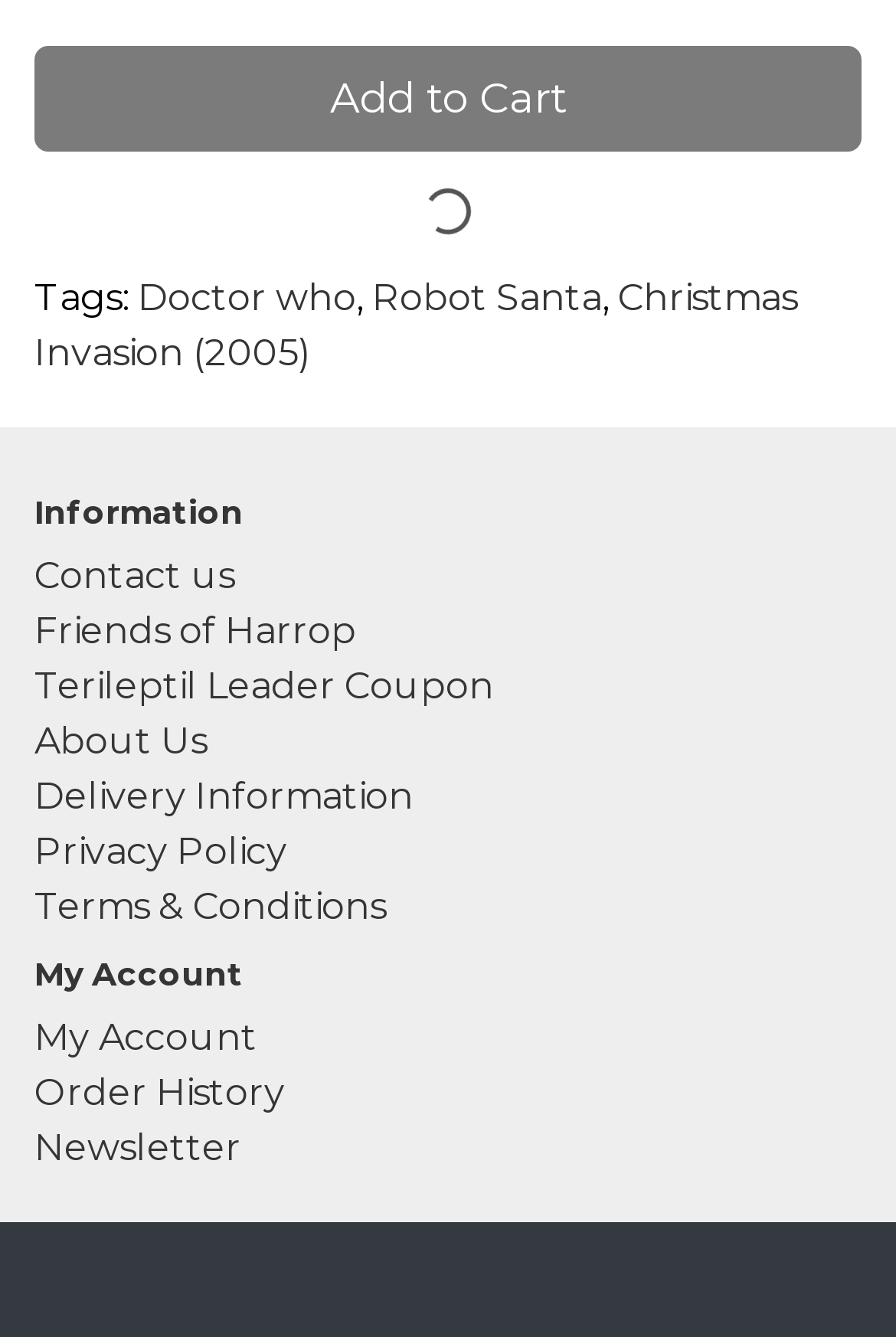Locate the bounding box coordinates of the element I should click to achieve the following instruction: "Add item to cart".

[0.038, 0.035, 0.962, 0.114]